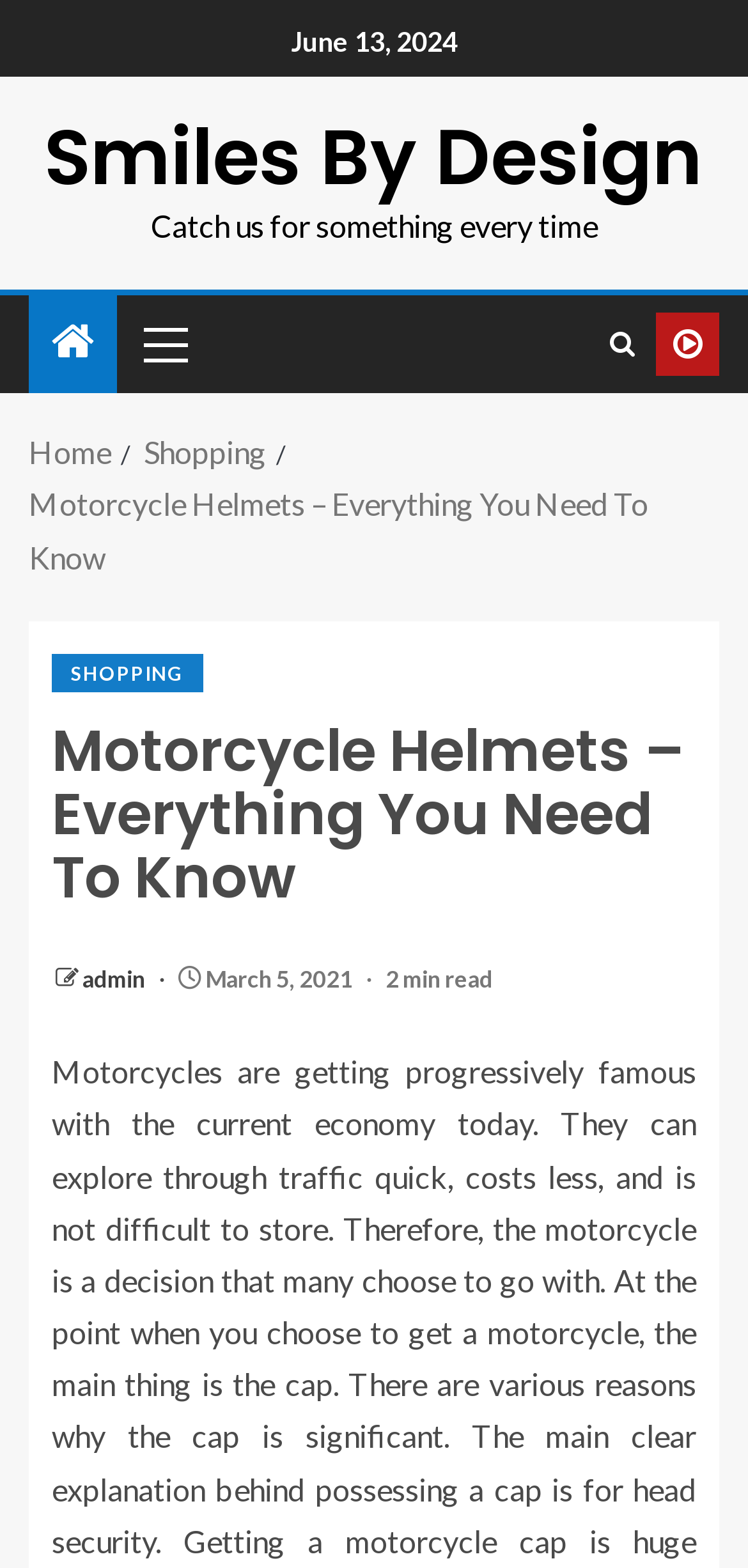What is the category of the article?
Please ensure your answer is as detailed and informative as possible.

I found the category of the article by looking at the link element with the bounding box coordinates [0.192, 0.277, 0.356, 0.3] which contains the text 'Shopping'.